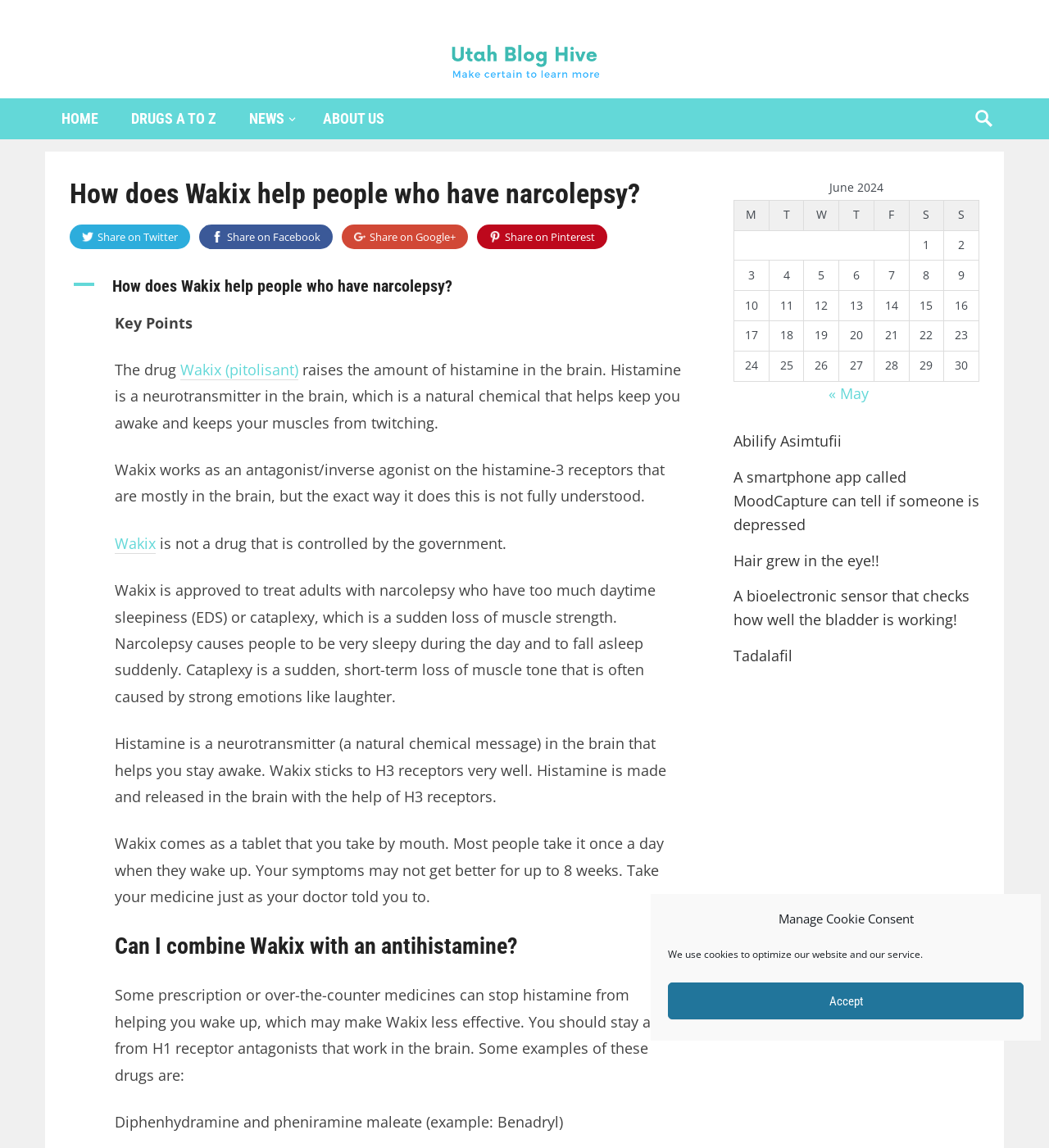What is histamine?
Please give a well-detailed answer to the question.

According to the webpage, histamine is a natural chemical message in the brain that helps you stay awake. It is also mentioned that Wakix sticks to H3 receptors very well, and histamine is made and released in the brain with the help of H3 receptors.